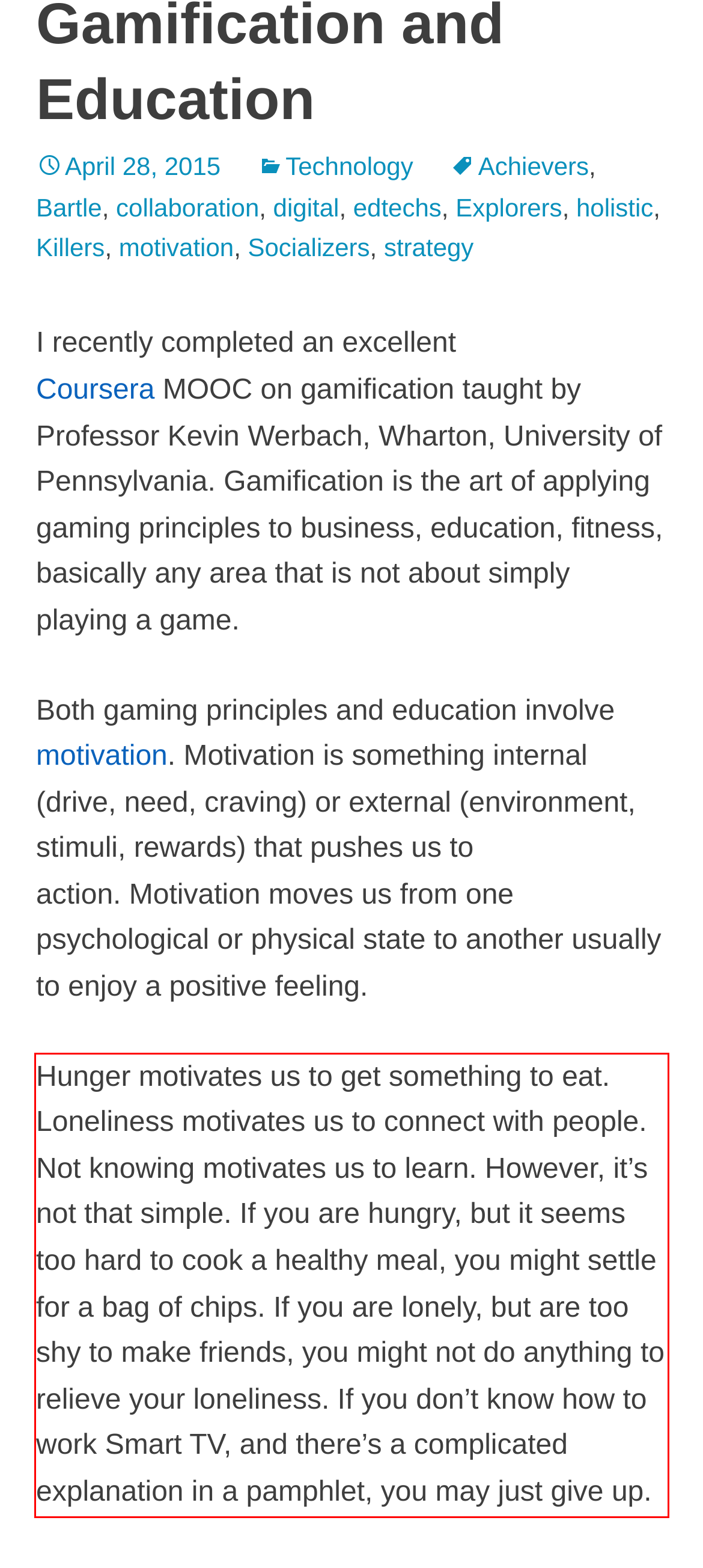Given a screenshot of a webpage with a red bounding box, extract the text content from the UI element inside the red bounding box.

Hunger motivates us to get something to eat. Loneliness motivates us to connect with people. Not knowing motivates us to learn. However, it’s not that simple. If you are hungry, but it seems too hard to cook a healthy meal, you might settle for a bag of chips. If you are lonely, but are too shy to make friends, you might not do anything to relieve your loneliness. If you don’t know how to work Smart TV, and there’s a complicated explanation in a pamphlet, you may just give up.